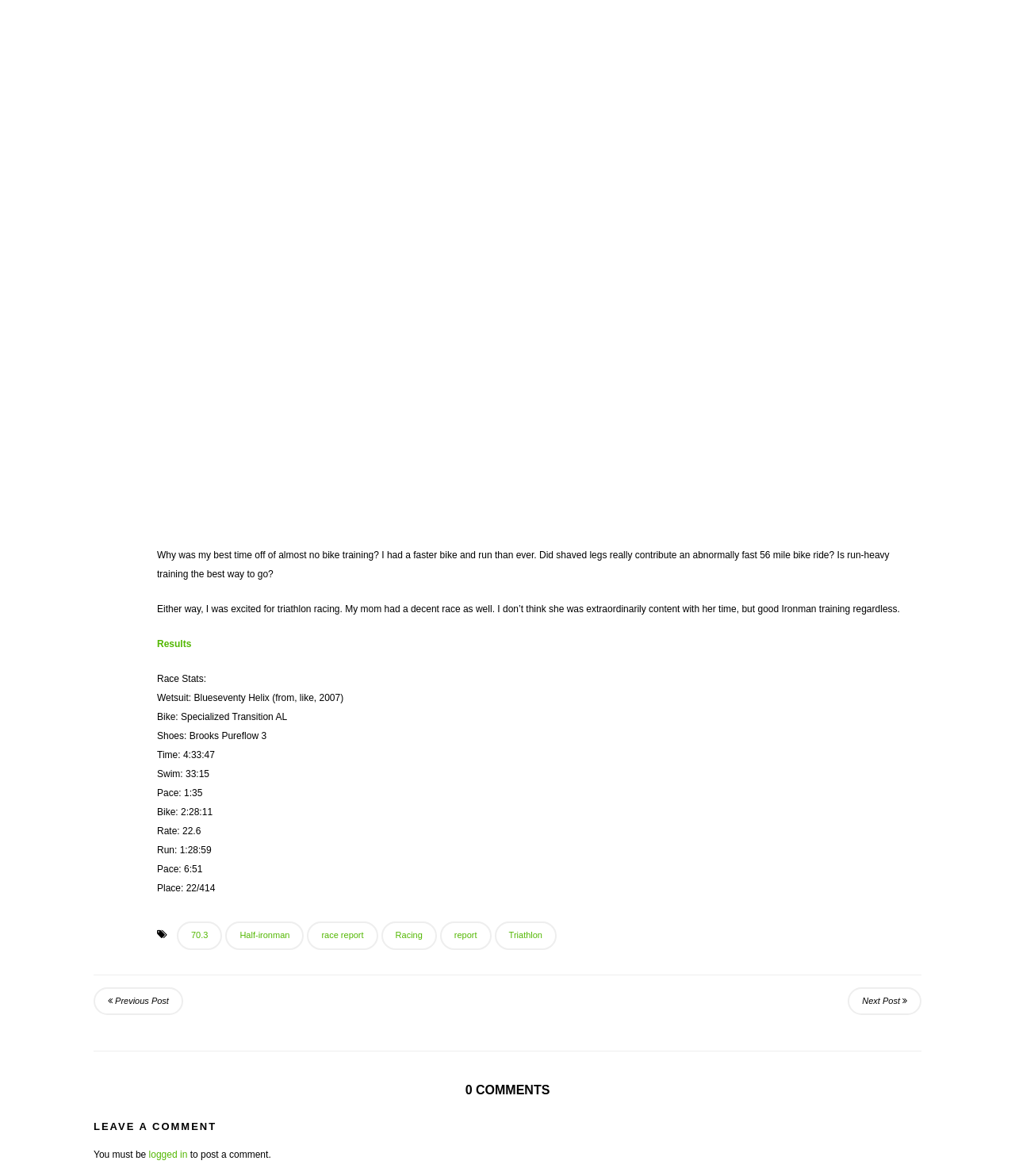Identify the bounding box for the UI element that is described as follows: "Racing".

[0.375, 0.784, 0.43, 0.808]